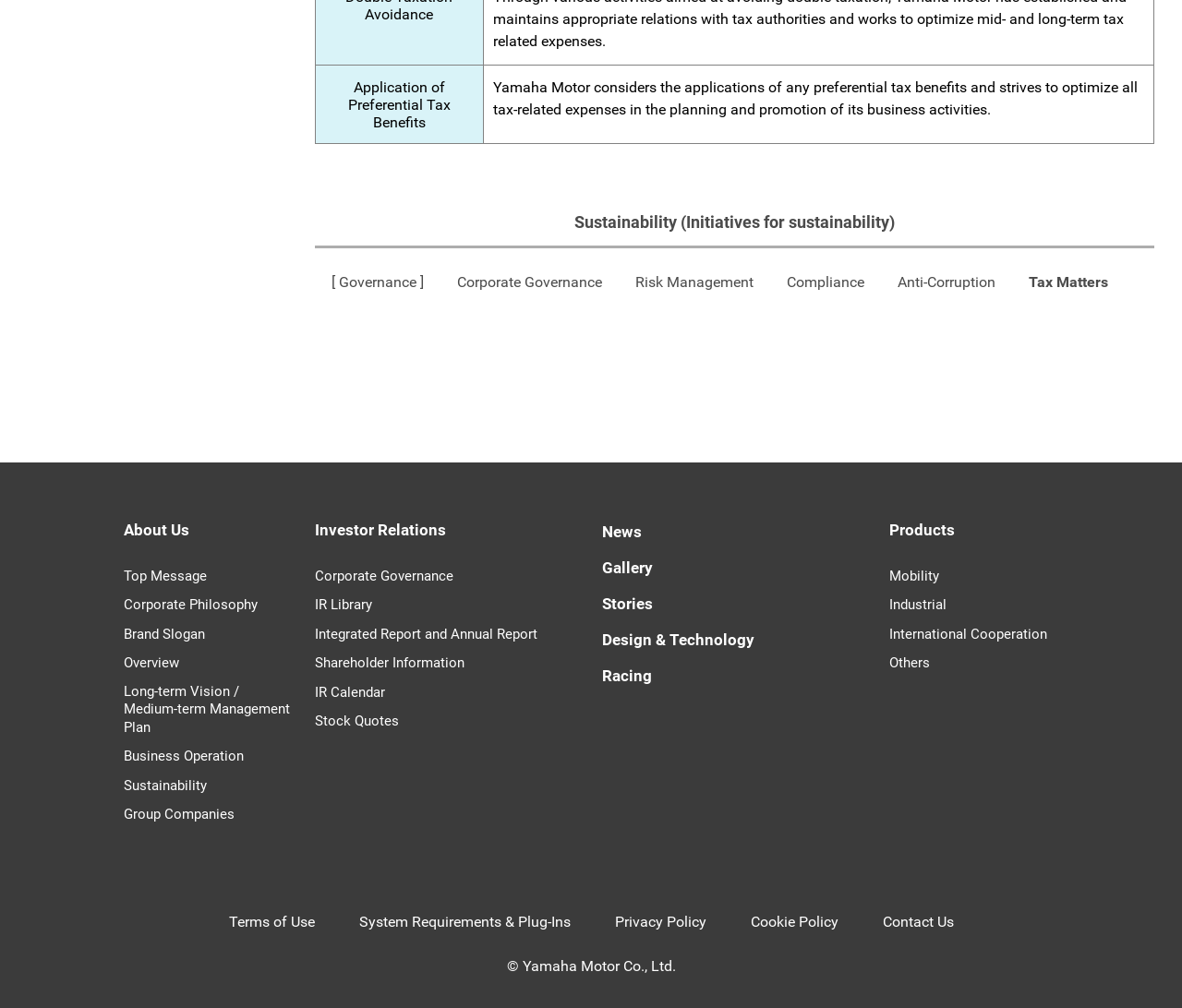Please find and report the bounding box coordinates of the element to click in order to perform the following action: "View Corporate Governance". The coordinates should be expressed as four float numbers between 0 and 1, in the format [left, top, right, bottom].

[0.387, 0.271, 0.509, 0.288]